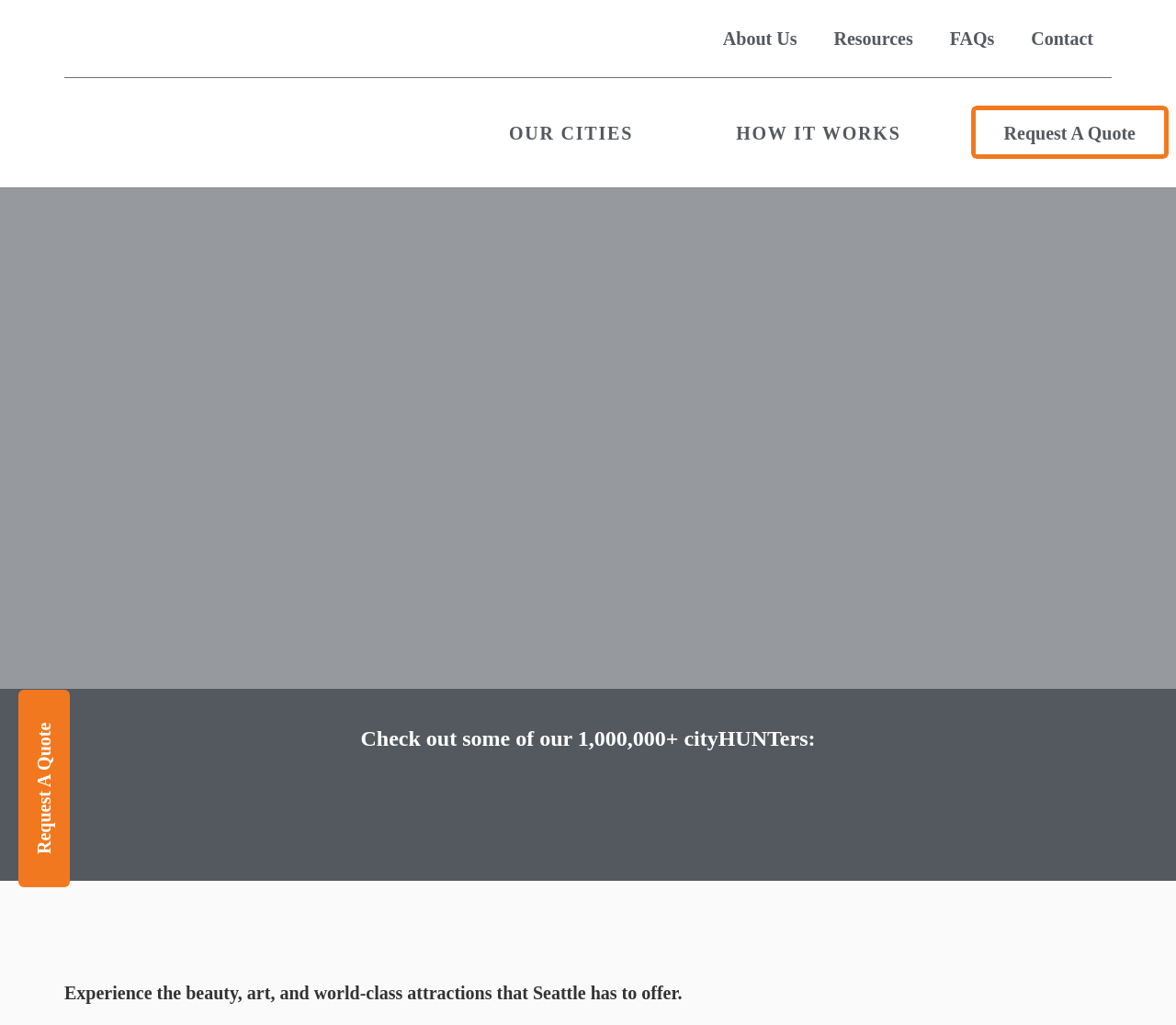Given the webpage screenshot and the description, determine the bounding box coordinates (top-left x, top-left y, bottom-right x, bottom-right y) that define the location of the UI element matching this description: Request A Quote

[0.016, 0.672, 0.059, 0.865]